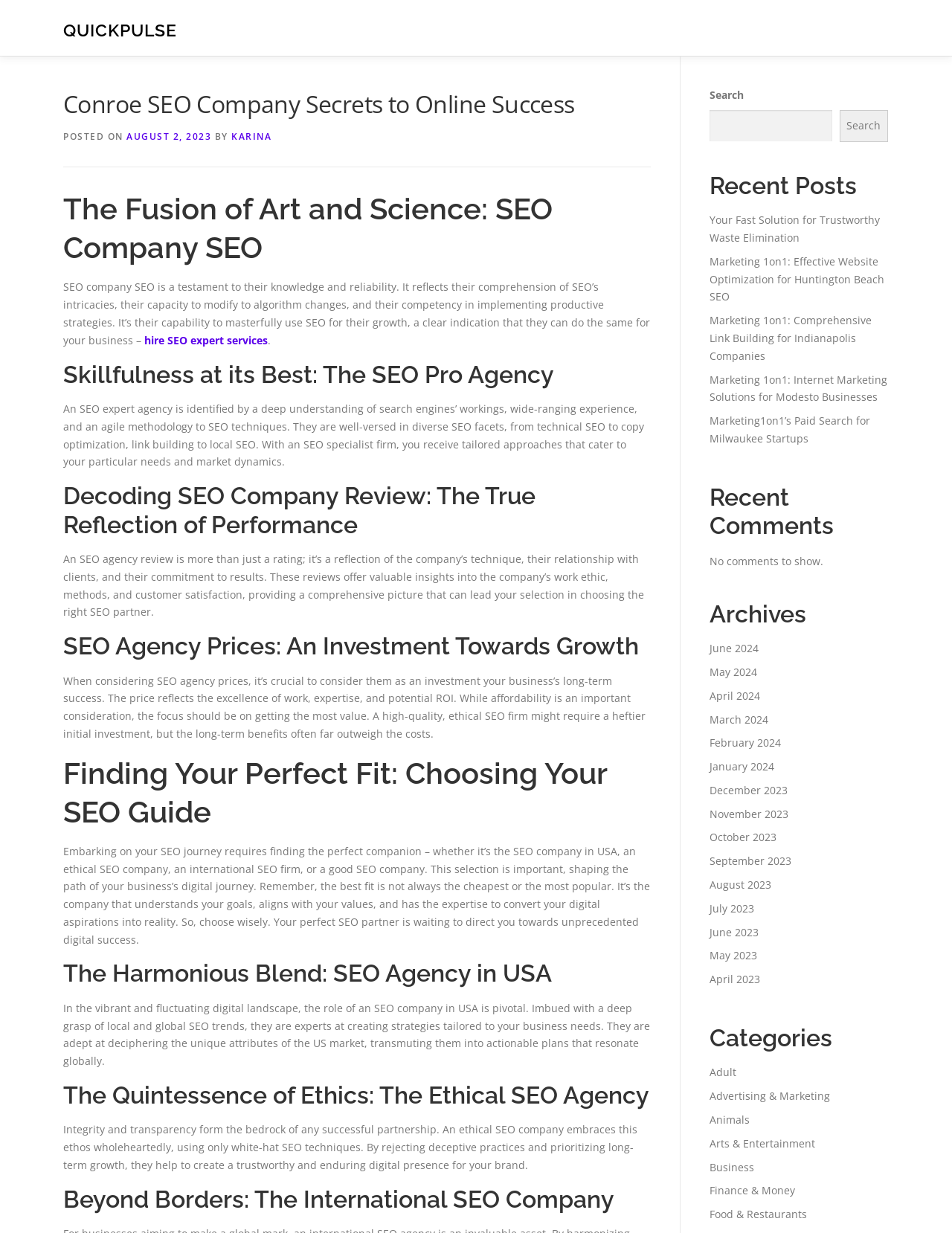Based on the image, give a detailed response to the question: What is the topic of the article?

After analyzing the webpage content, I found that the topic of the article is related to SEO companies, as indicated by the headings and paragraphs discussing the importance of SEO companies and their services.